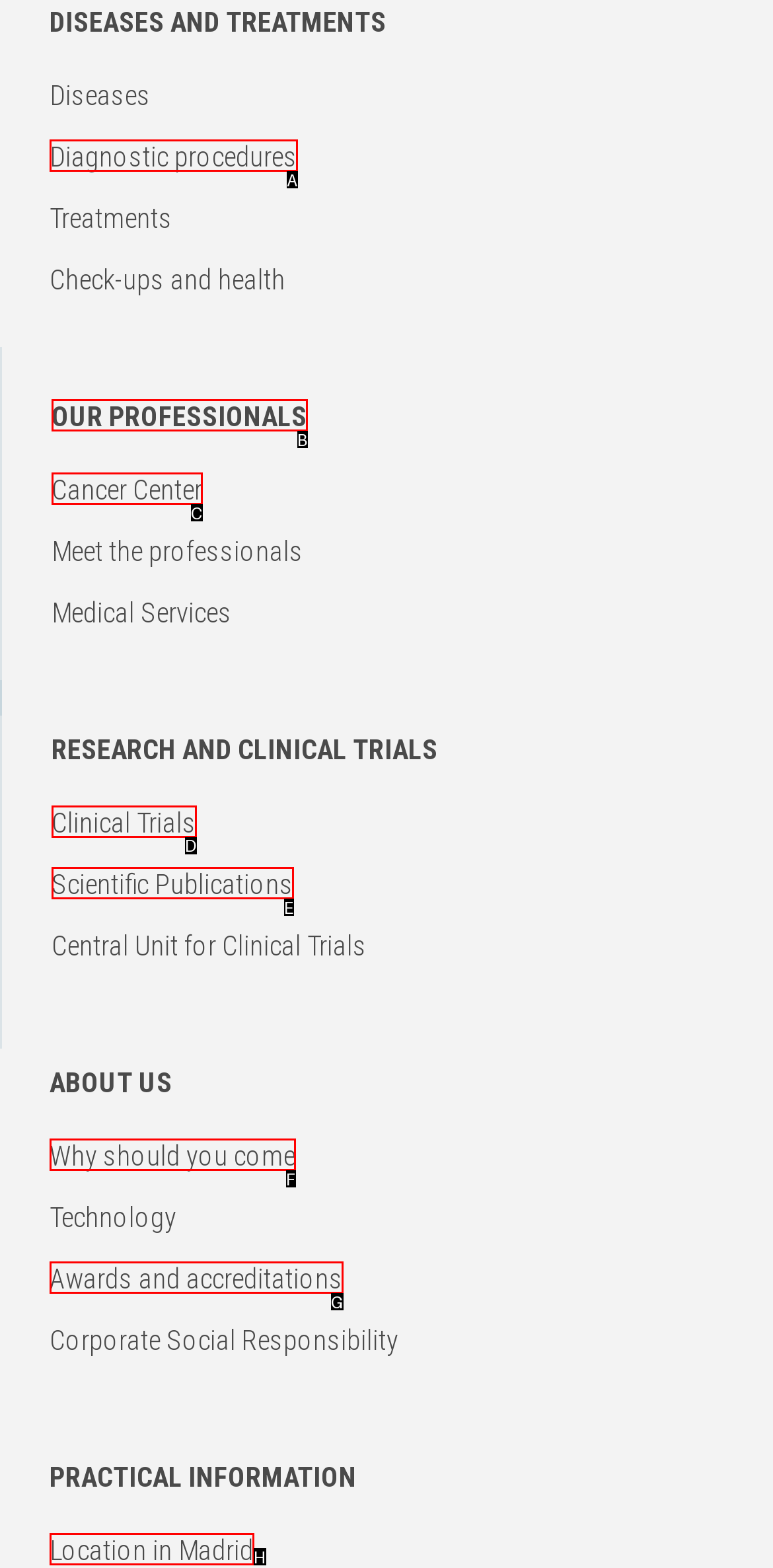Select the letter of the UI element you need to click on to fulfill this task: Get information about clinical trials. Write down the letter only.

D